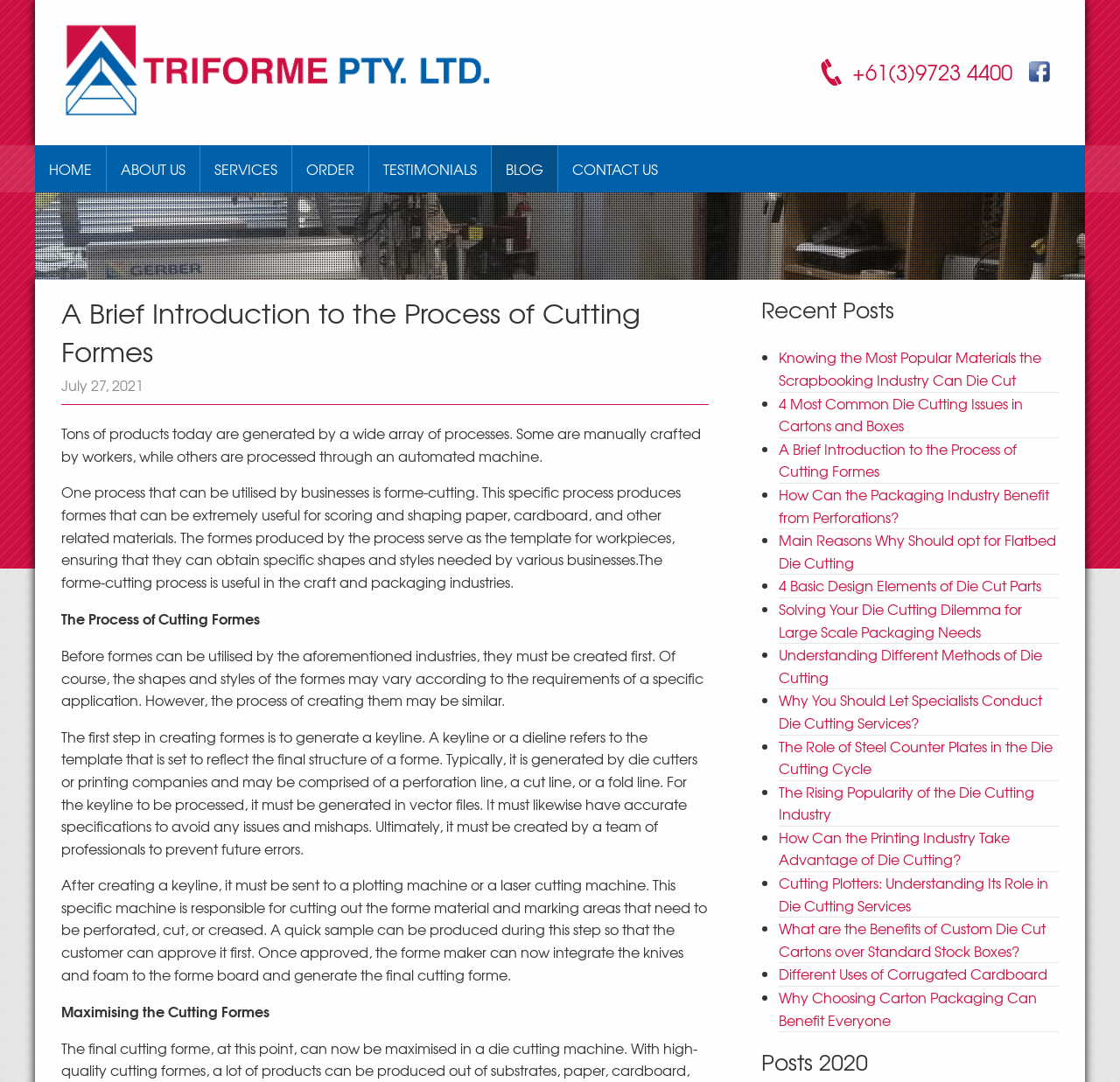Can you give a detailed response to the following question using the information from the image? What is the purpose of the 'Recent Posts' section?

The 'Recent Posts' section lists recent blog posts, providing users with a quick overview of the latest articles published on the website, allowing them to easily access and read the content that interests them.